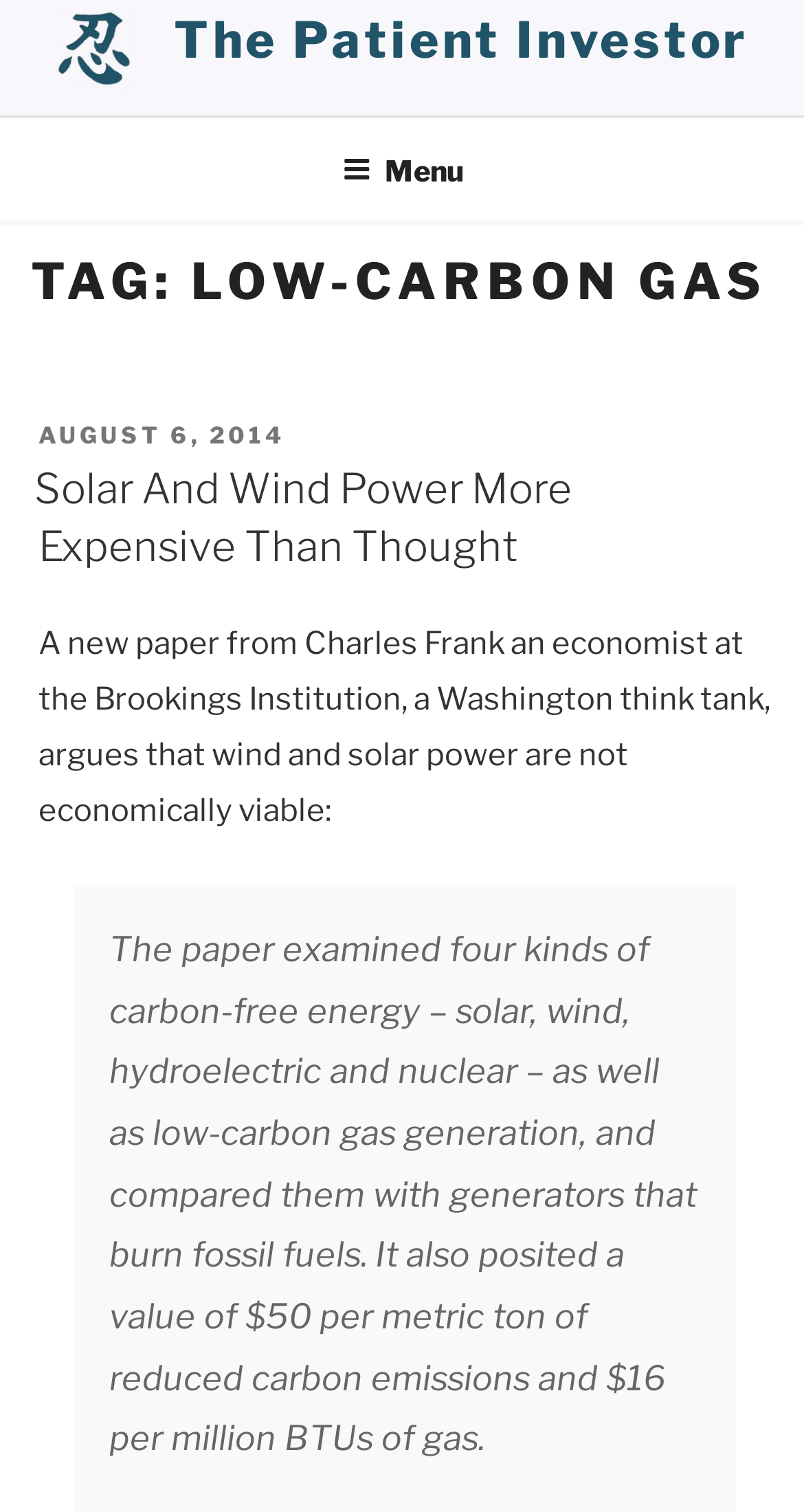Predict the bounding box of the UI element based on the description: "alt="the patient investor"". The coordinates should be four float numbers between 0 and 1, formatted as [left, top, right, bottom].

[0.067, 0.005, 0.208, 0.071]